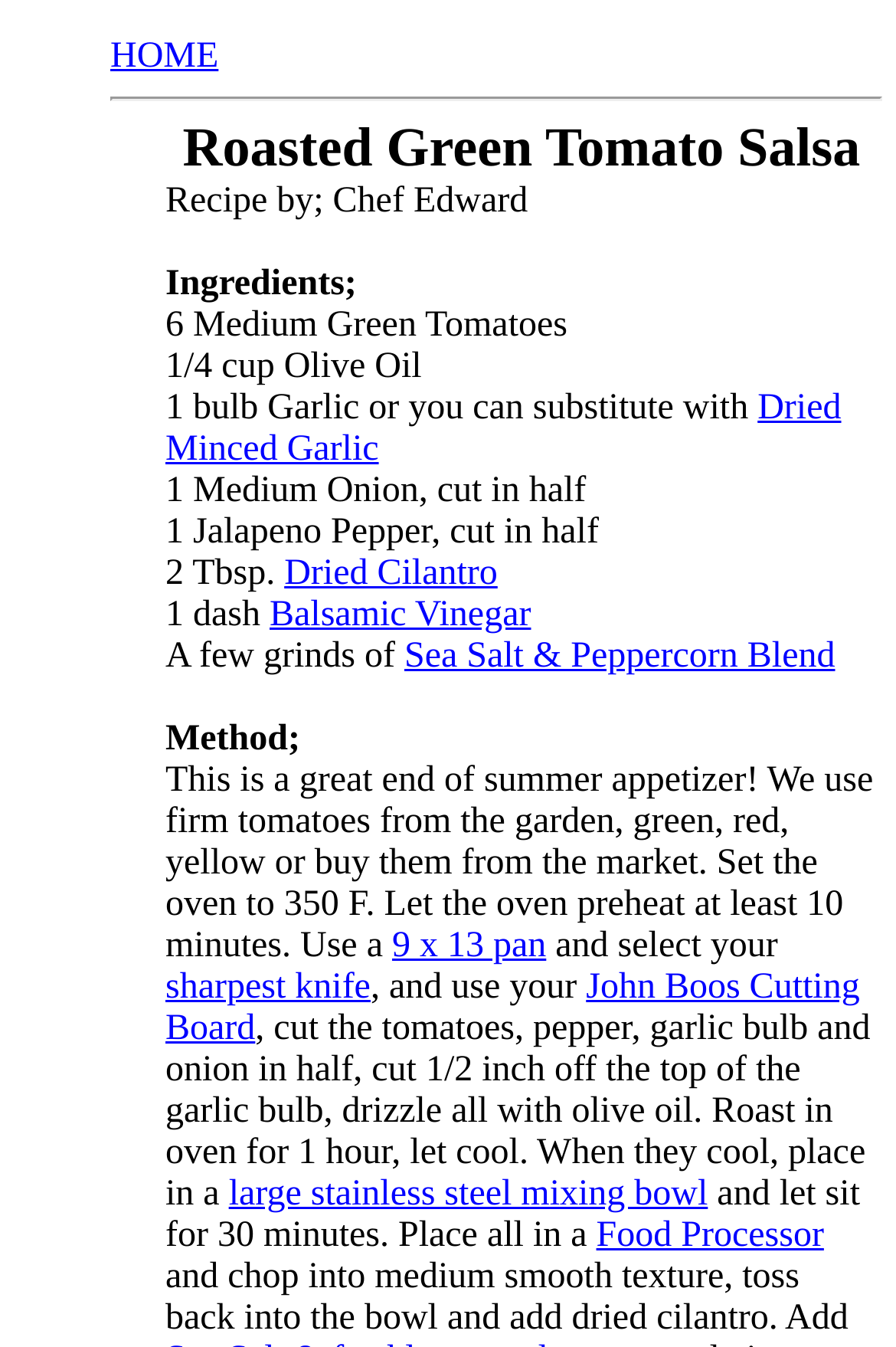Locate the bounding box coordinates of the element I should click to achieve the following instruction: "call the office".

None